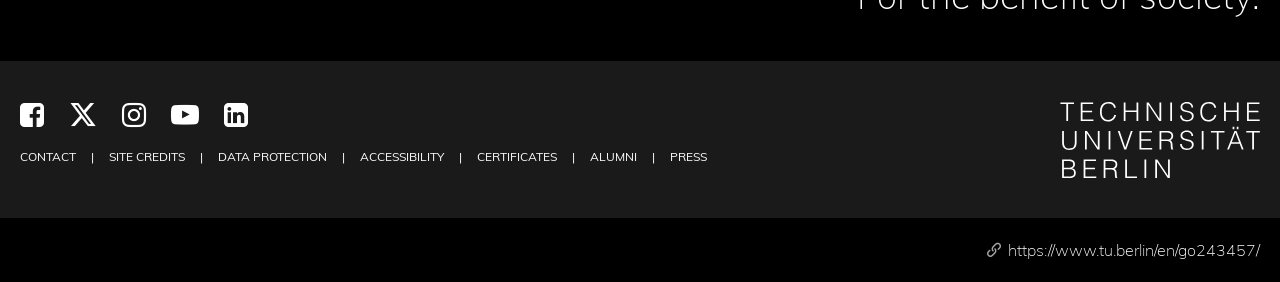What is the main theme of this webpage?
Provide a short answer using one word or a brief phrase based on the image.

University webpage